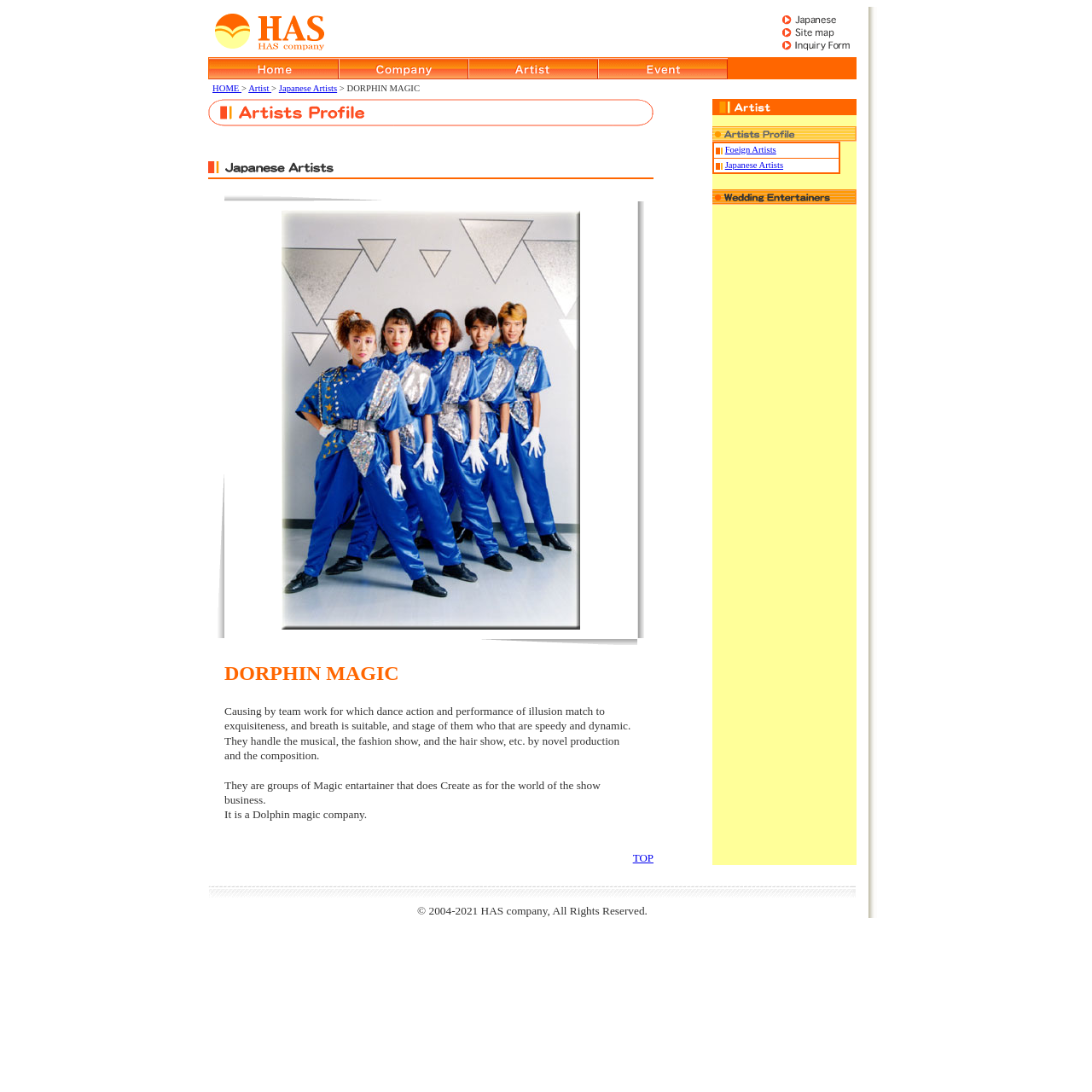Please identify the bounding box coordinates of the clickable area that will fulfill the following instruction: "Click on the 'HAS company' link". The coordinates should be in the format of four float numbers between 0 and 1, i.e., [left, top, right, bottom].

[0.197, 0.035, 0.297, 0.048]